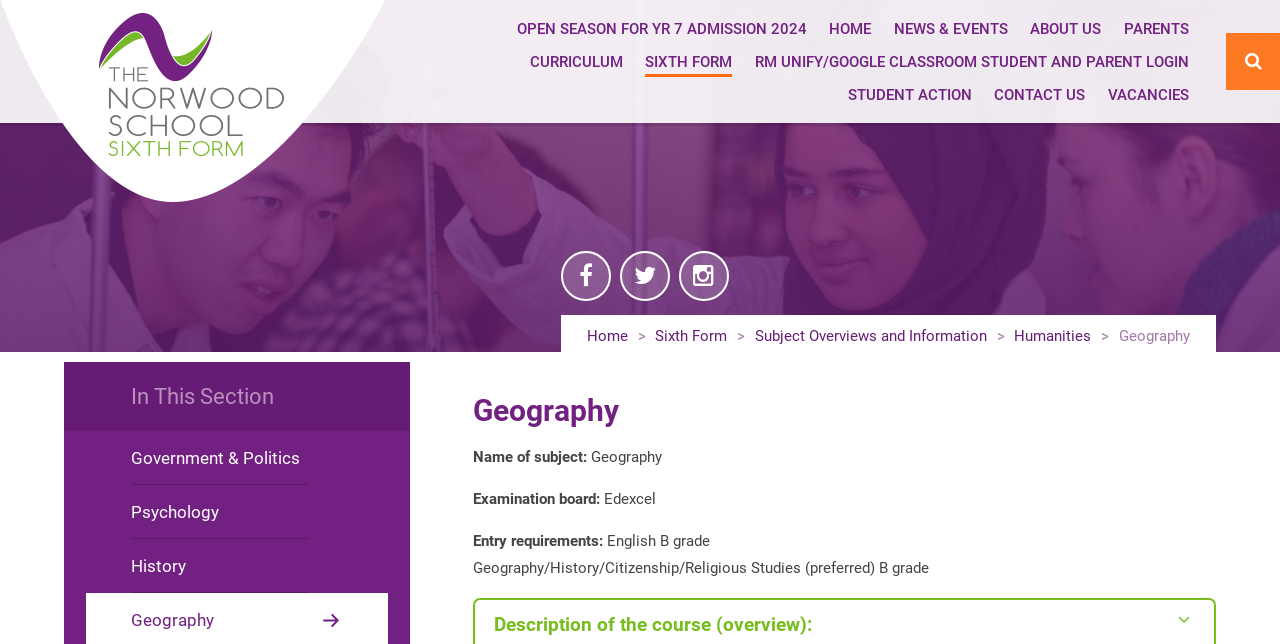Provide a thorough summary of the webpage.

The webpage is about the Geography department of The Norwood School. At the top left corner, there is a link to skip to the content. Next to it, there is a small image with a link. 

On the top navigation bar, there are several links, including "OPEN SEASON FOR YR 7 ADMISSION 2024", "HOME", "NEWS & EVENTS", "ABOUT US", "PARENTS", "CURRICULUM", "SIXTH FORM", "RM UNIFY/GOOGLE CLASSROOM STUDENT AND PARENT LOGIN", "STUDENT ACTION", "CONTACT US", and "VACANCIES". 

Below the navigation bar, there is a search box on the right side. On the left side, there is a heading "The Norwood School" with a link to the school's homepage. 

In the middle of the page, there is a secondary navigation bar with links to "Home", "Sixth Form", "Subject Overviews and Information", "Humanities", and "Geography", which is the current page. 

Below the secondary navigation bar, there are three social media links represented by icons. 

The main content of the page is divided into two sections. The left section has a heading "In This Section" and lists three subjects: "Government & Politics", "Psychology", and "History", each with a small image. 

The right section has a heading "Geography" and provides detailed information about the subject, including the name of the subject, examination board, entry requirements, and preferred subjects. There is also an emphasized text at the bottom of the section.